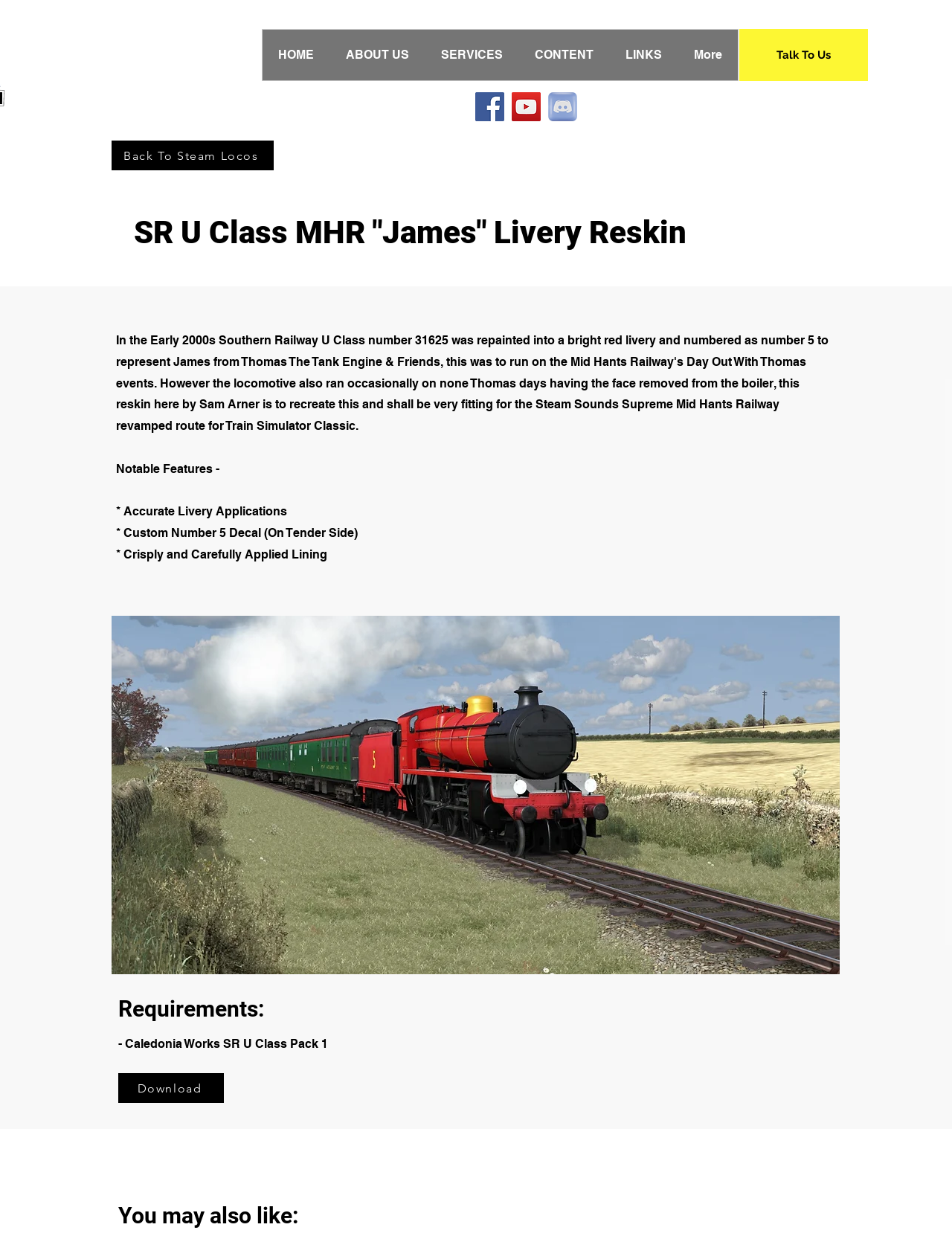Please identify the bounding box coordinates of the element's region that needs to be clicked to fulfill the following instruction: "View the Facebook social media page". The bounding box coordinates should consist of four float numbers between 0 and 1, i.e., [left, top, right, bottom].

[0.499, 0.075, 0.53, 0.098]